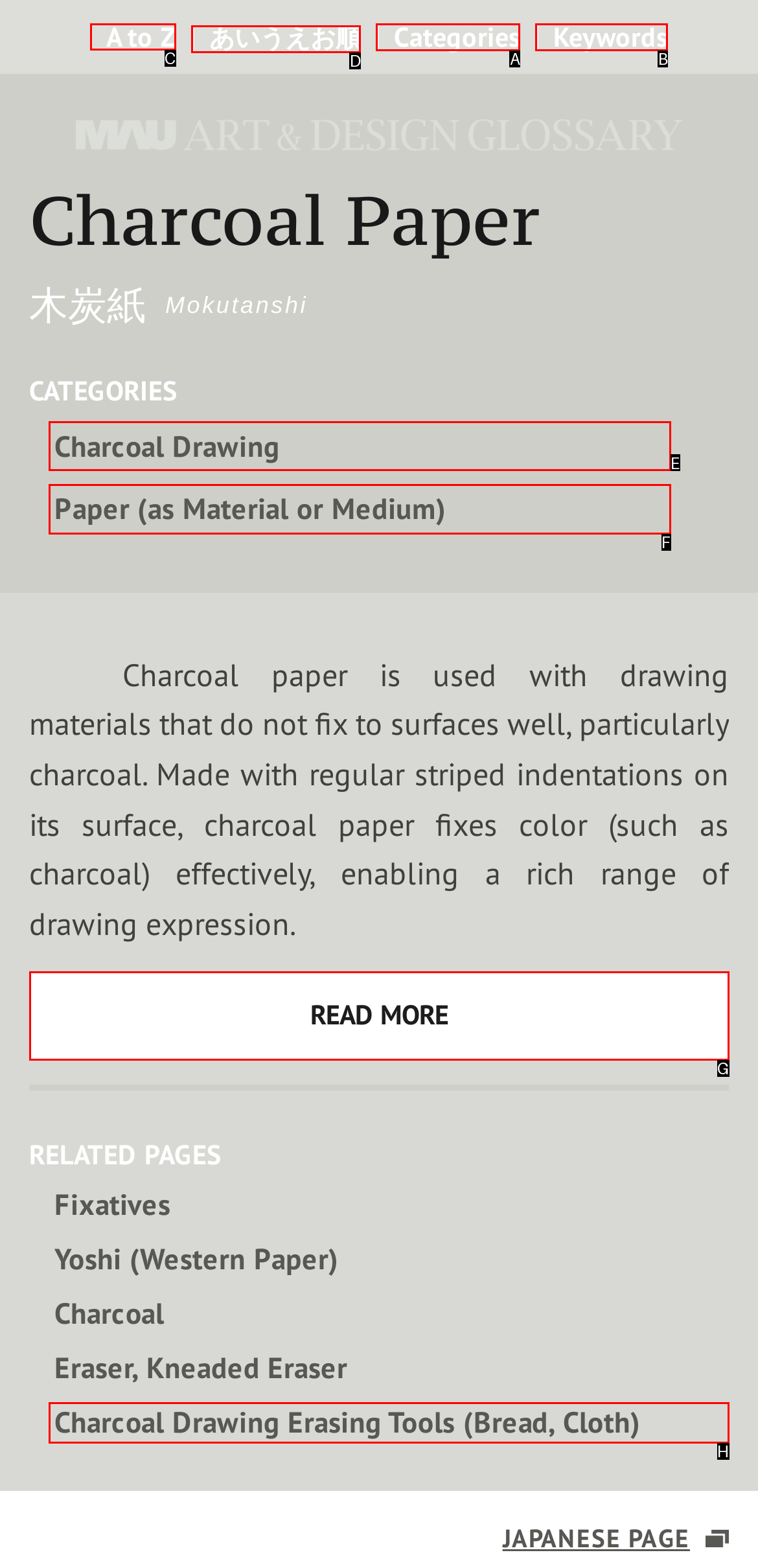Select the letter of the UI element that matches this task: go to A to Z page
Provide the answer as the letter of the correct choice.

C